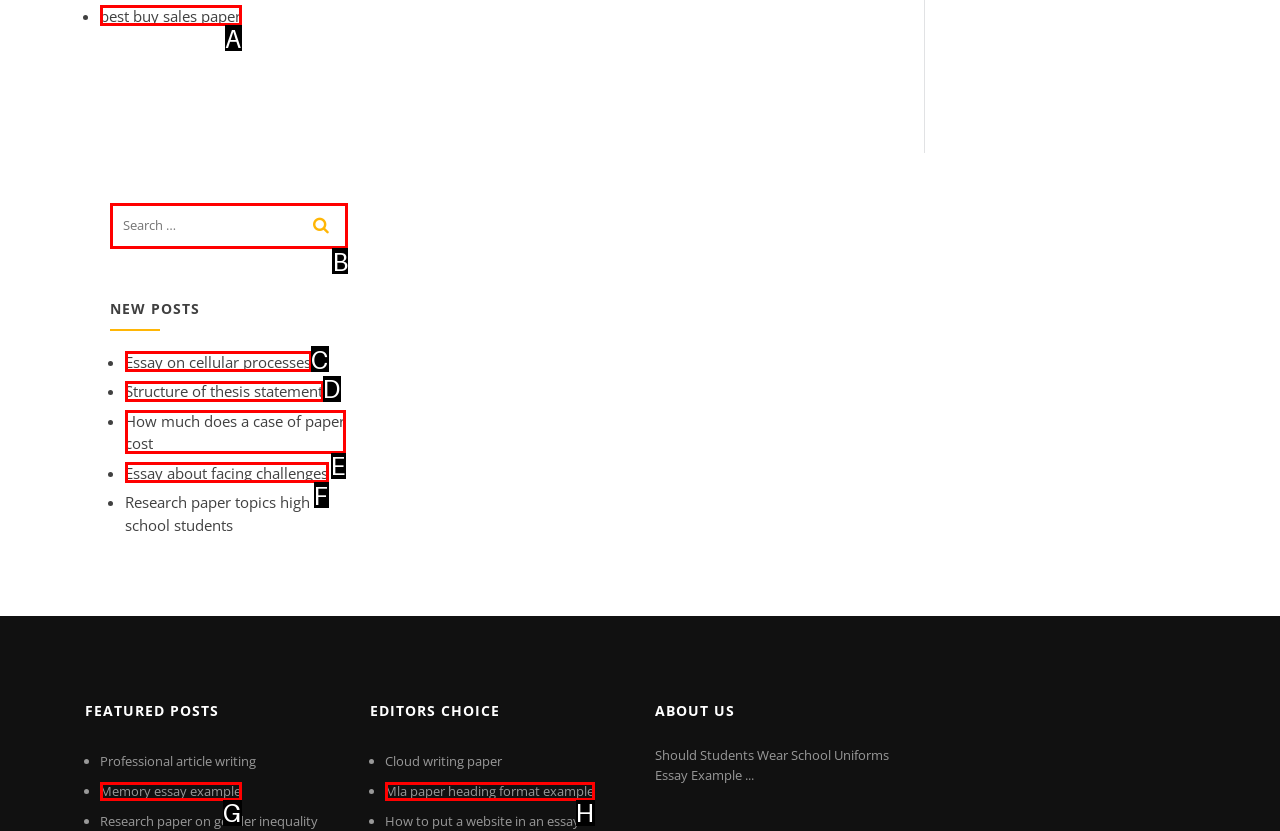Given the description: Mla paper heading format example, identify the matching option. Answer with the corresponding letter.

H